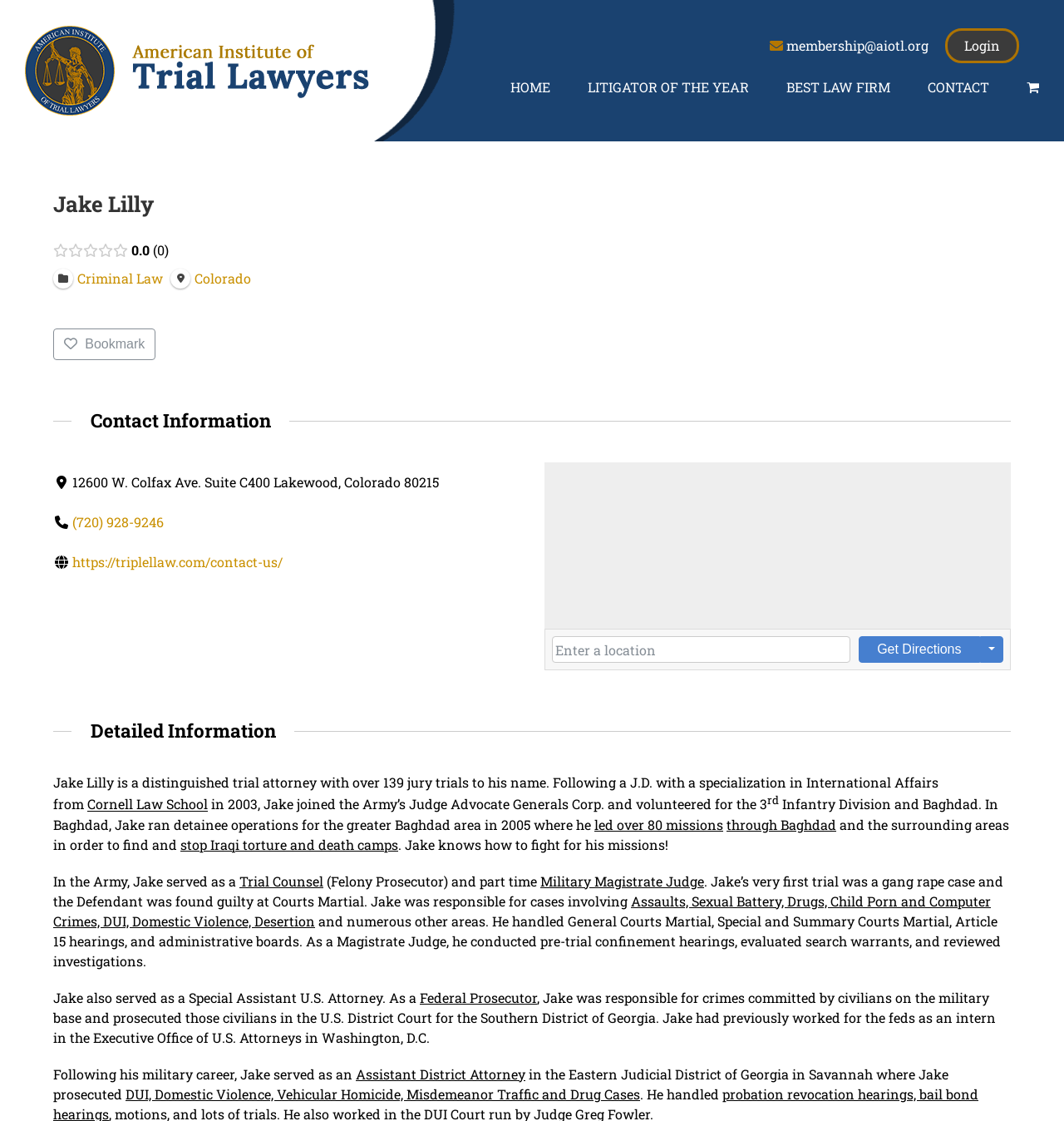What is Jake Lilly's profession?
Use the information from the image to give a detailed answer to the question.

Based on the webpage content, Jake Lilly is described as a distinguished trial attorney with over 139 jury trials to his name, and his biography mentions his experience as a Trial Counsel, Military Magistrate Judge, and Assistant District Attorney.